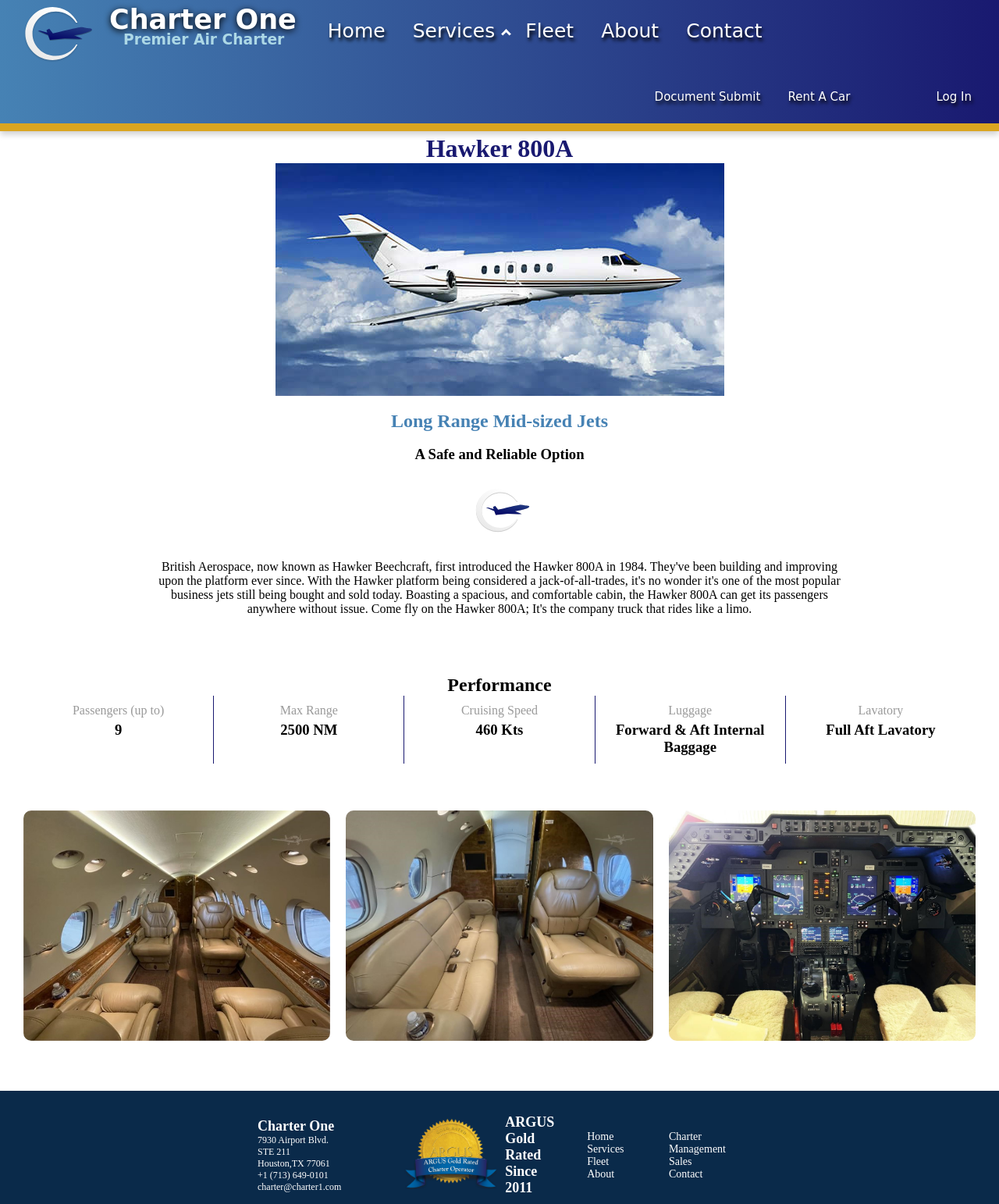Answer the following query with a single word or phrase:
What type of jet is described on this webpage?

Hawker 800A